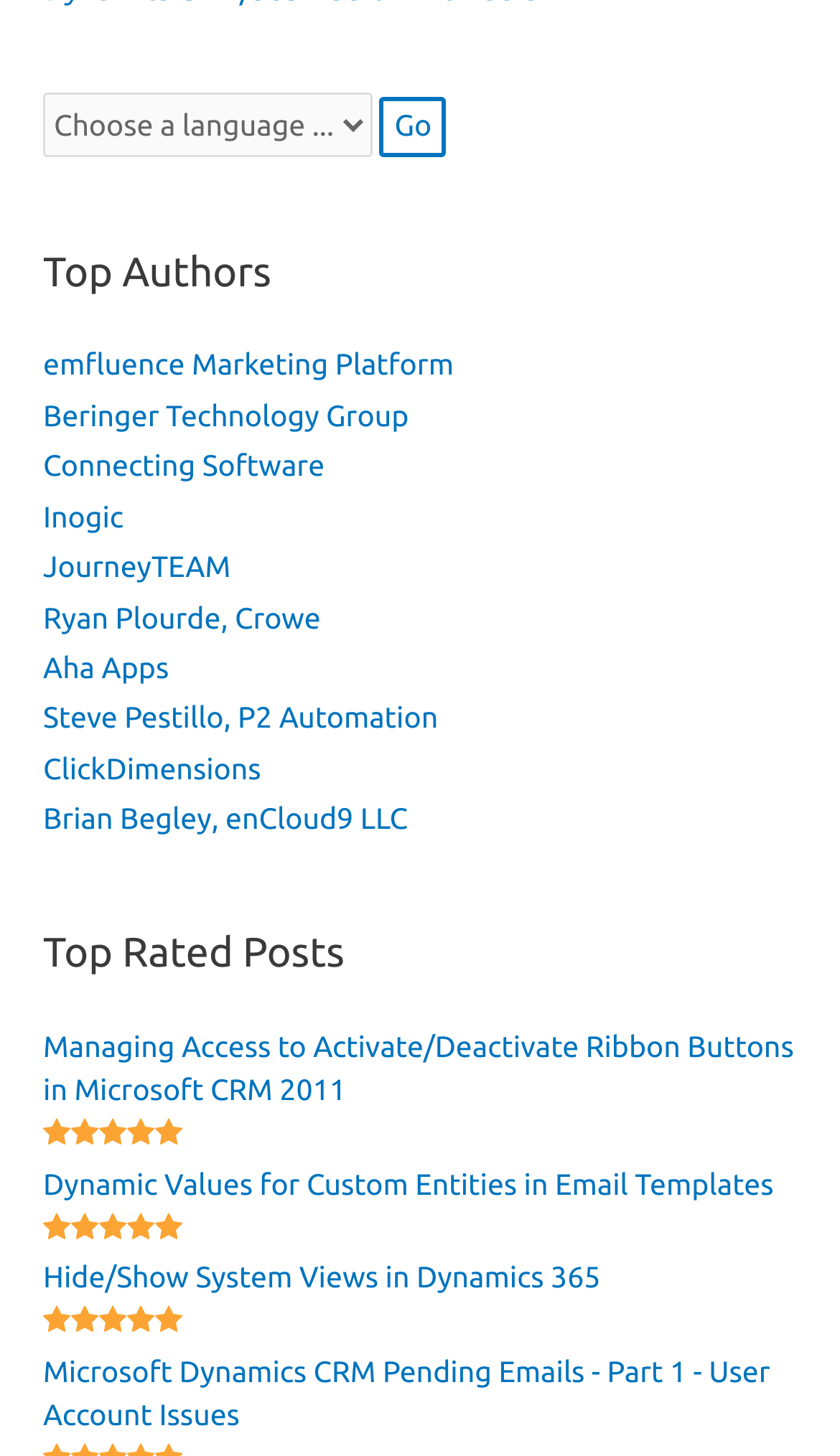Locate the bounding box coordinates of the clickable element to fulfill the following instruction: "open the 'Managing Access to Activate/Deactivate Ribbon Buttons in Microsoft CRM 2011' post". Provide the coordinates as four float numbers between 0 and 1 in the format [left, top, right, bottom].

[0.051, 0.707, 0.945, 0.76]